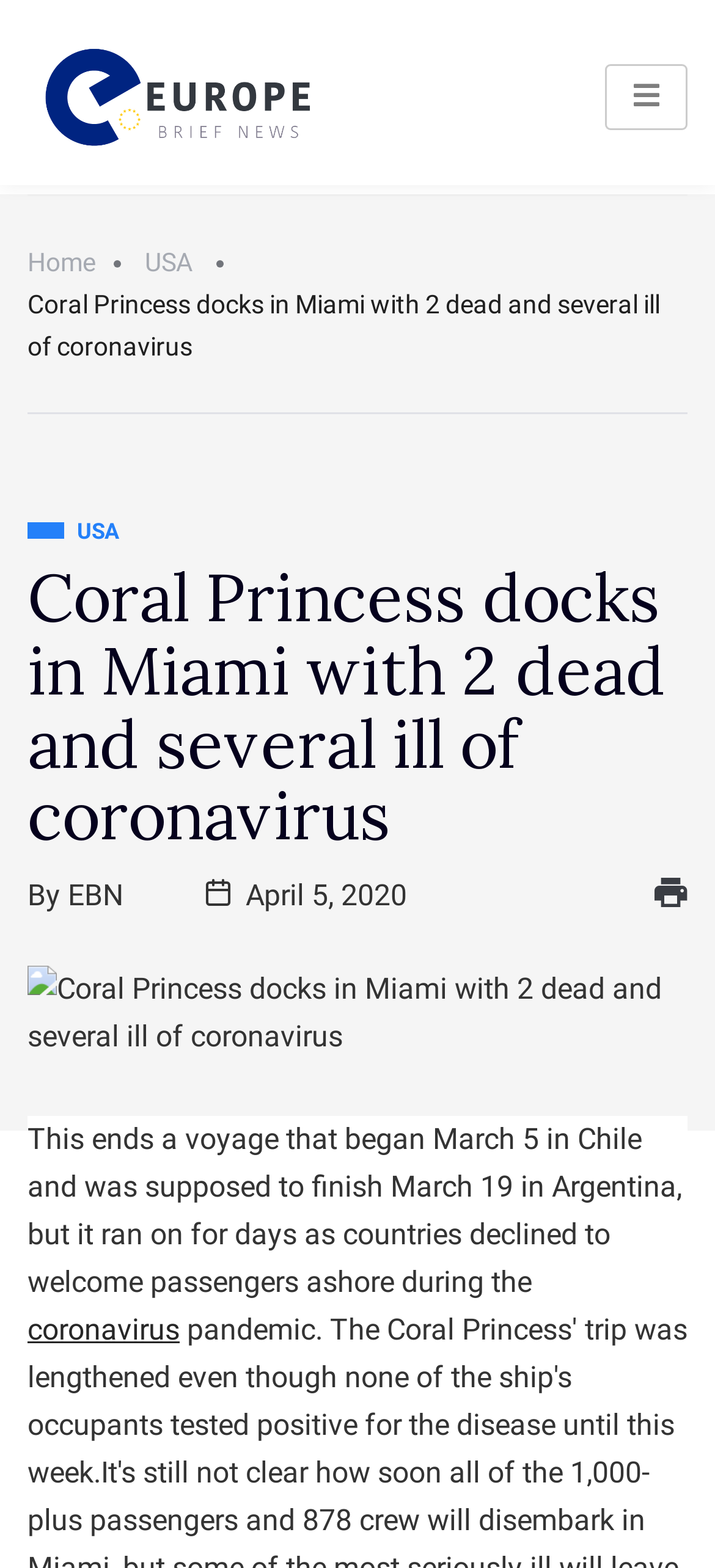Use one word or a short phrase to answer the question provided: 
What is the date of the article?

April 5, 2020